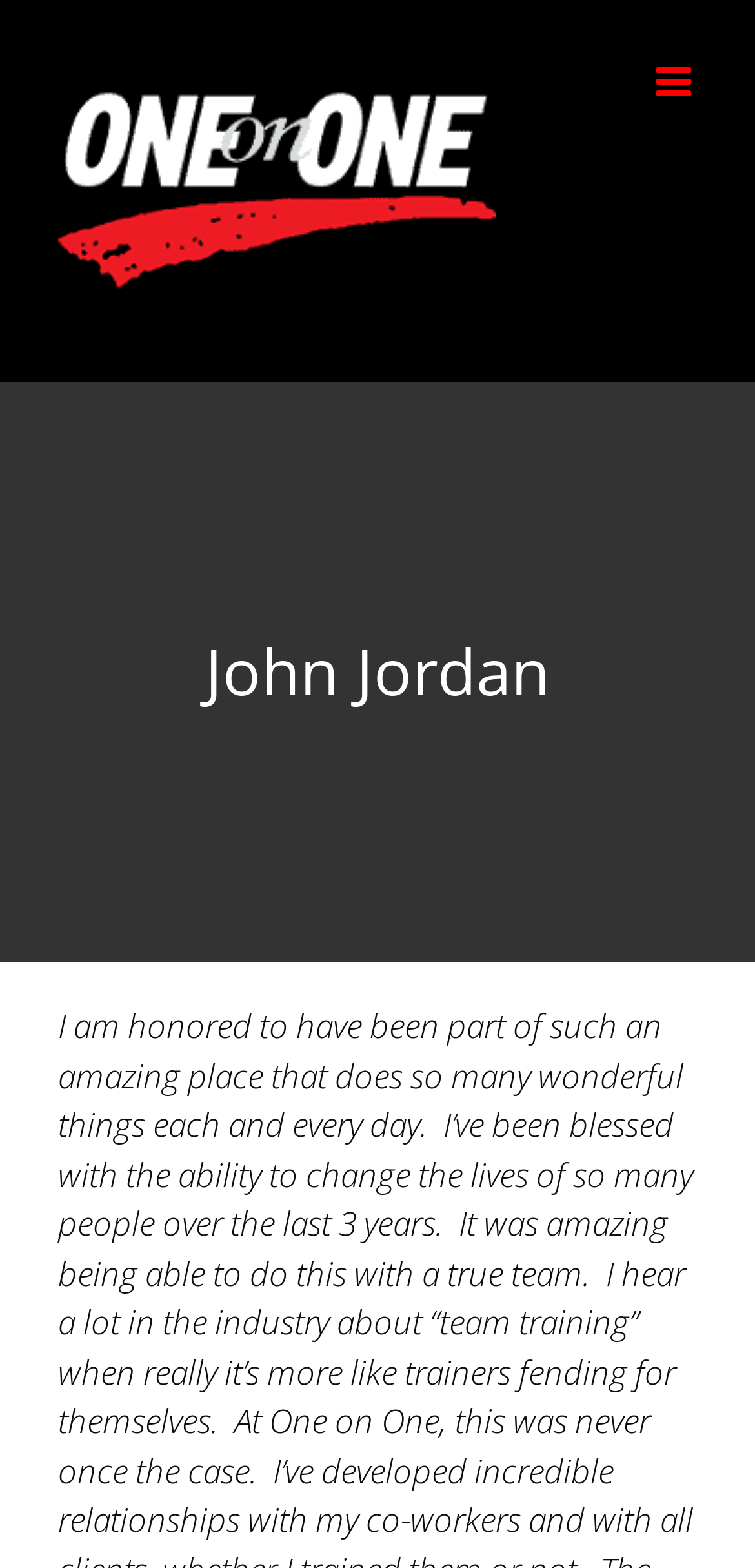Identify the bounding box coordinates for the UI element described as follows: "Go to Top". Ensure the coordinates are four float numbers between 0 and 1, formatted as [left, top, right, bottom].

[0.695, 0.729, 0.808, 0.783]